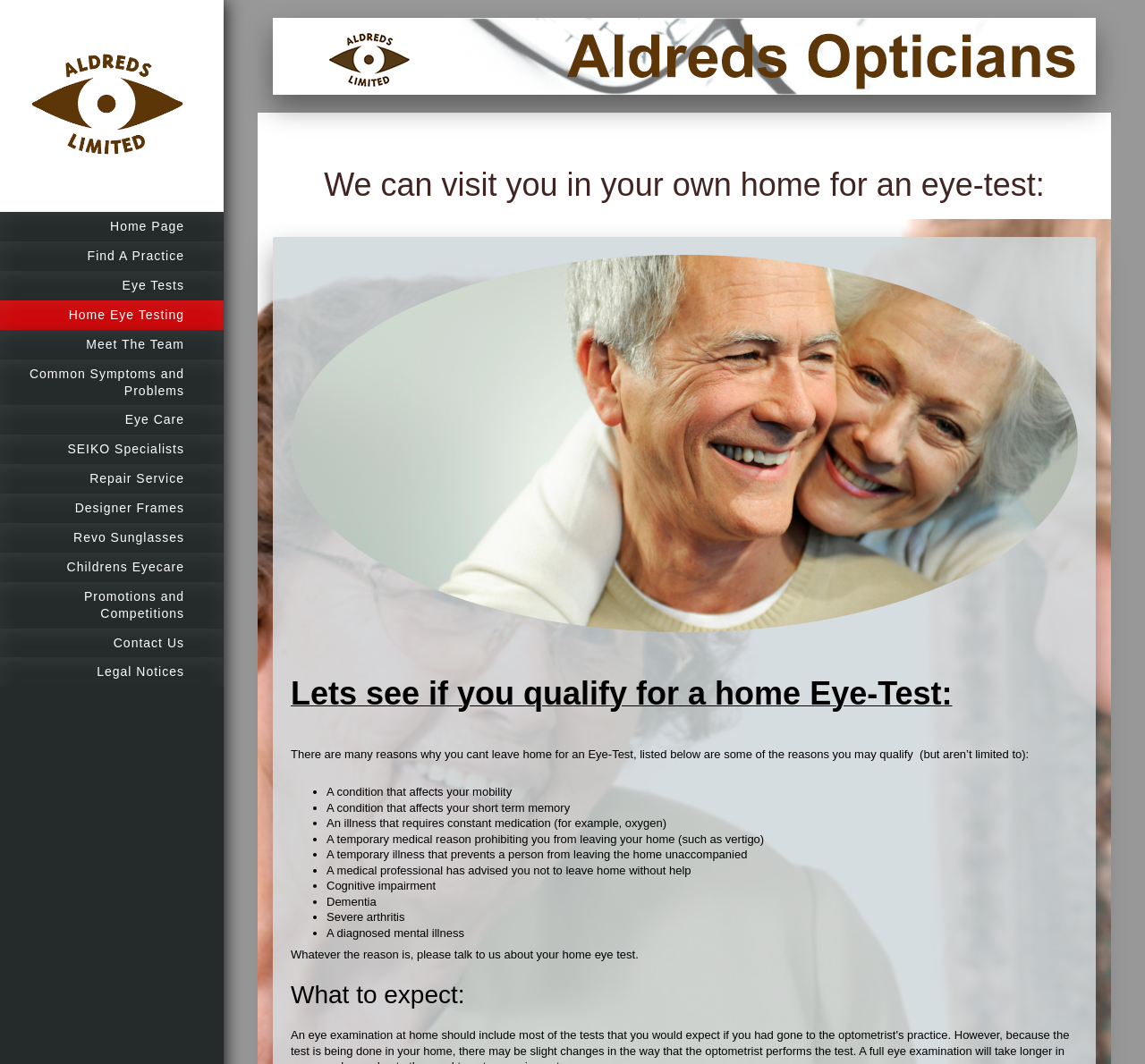How many links are available in the navigation menu?
Relying on the image, give a concise answer in one word or a brief phrase.

14